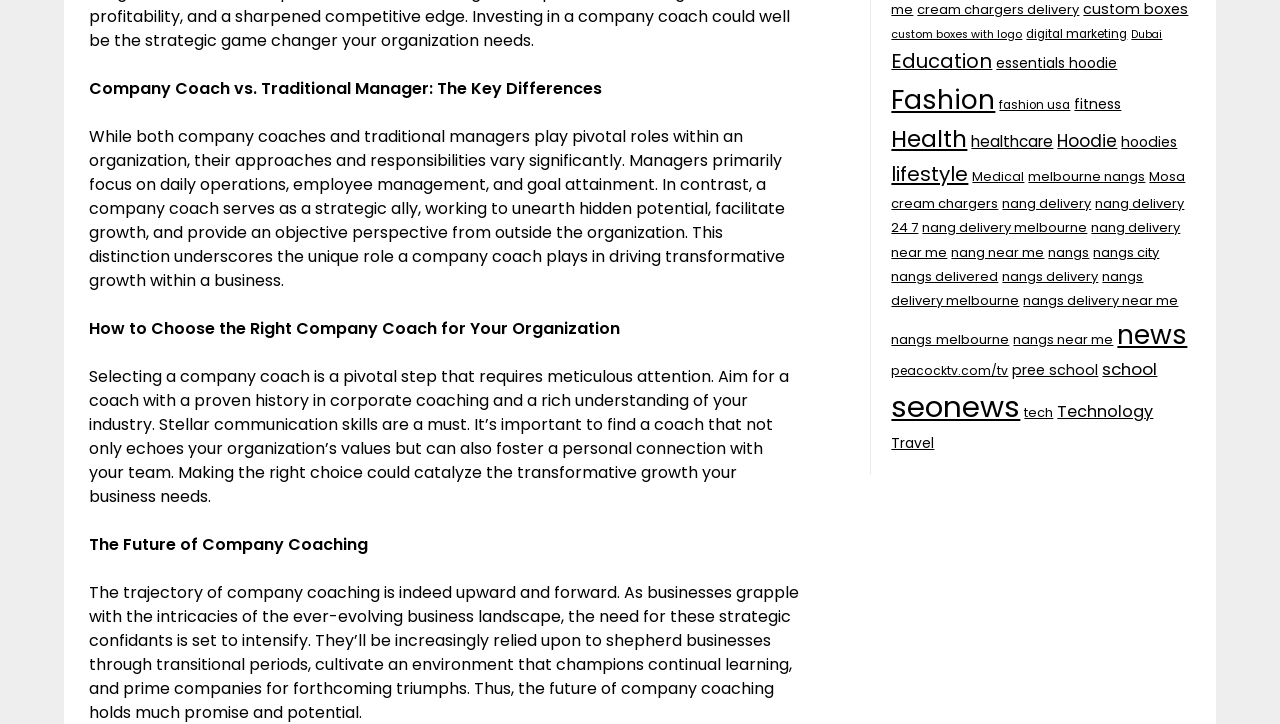Find the bounding box coordinates for the HTML element specified by: "TOP".

None